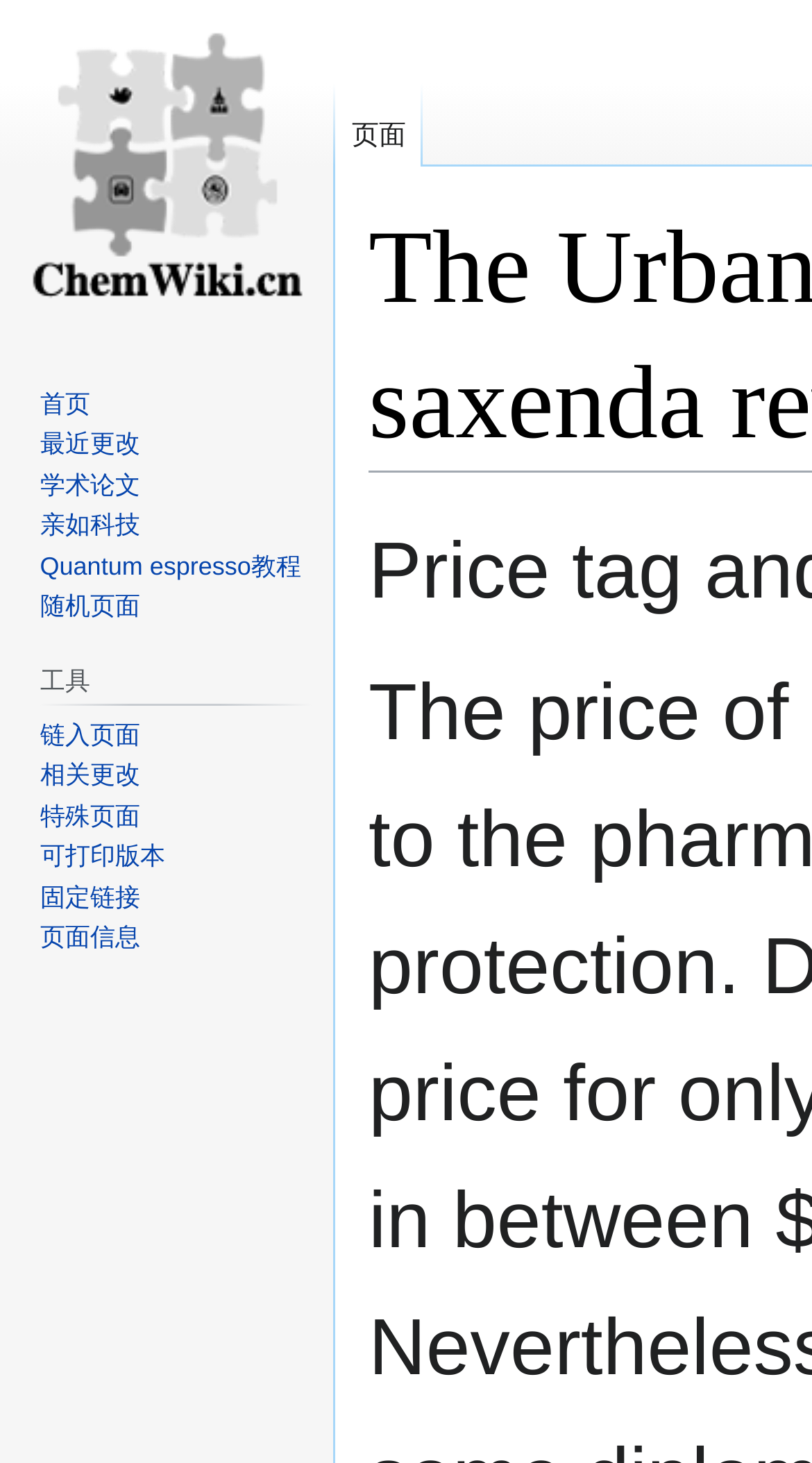Please find the bounding box for the UI element described by: "首页".

[0.049, 0.266, 0.111, 0.286]